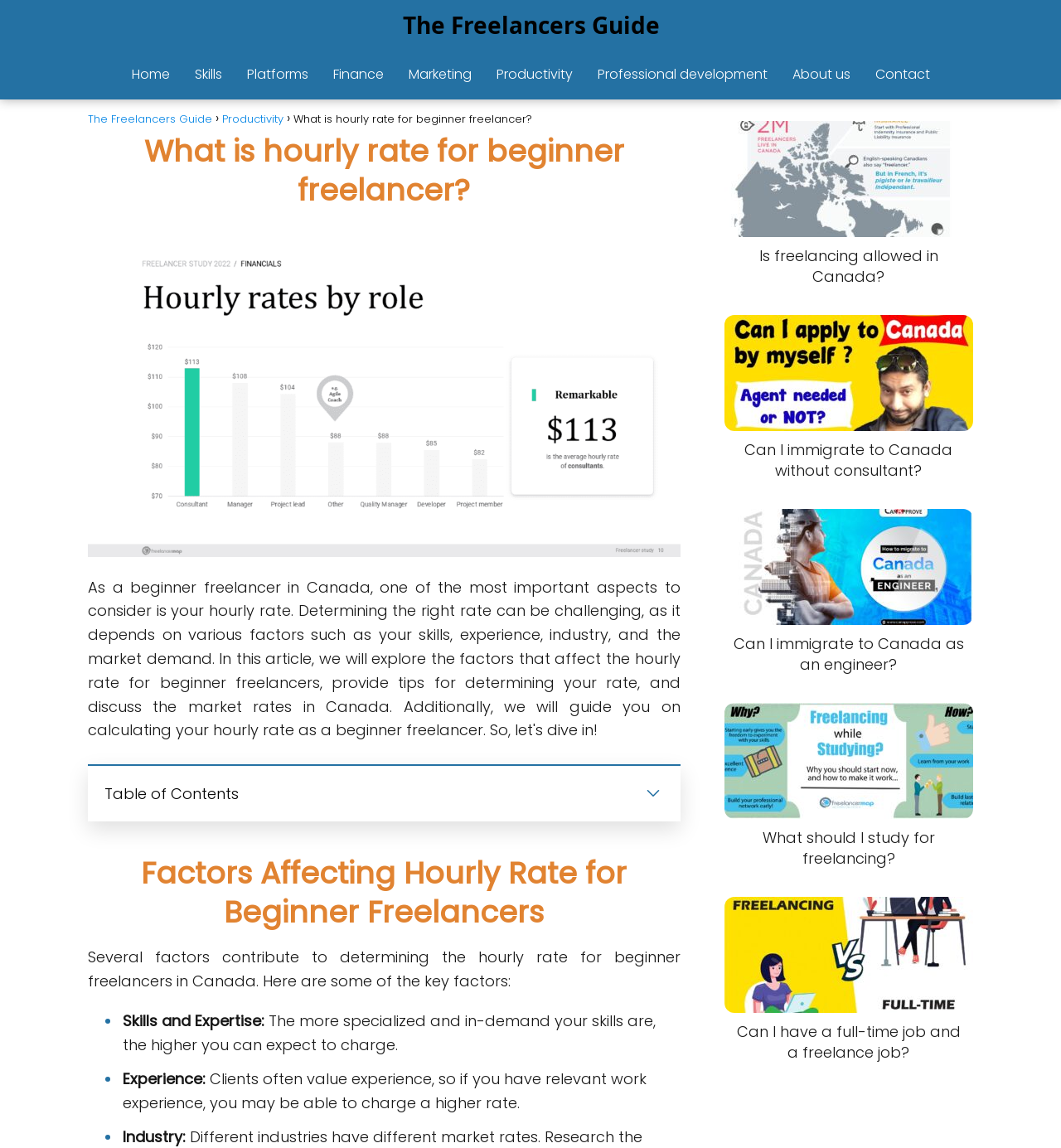Give a one-word or phrase response to the following question: What is the topic of the webpage?

Freelancing in Canada